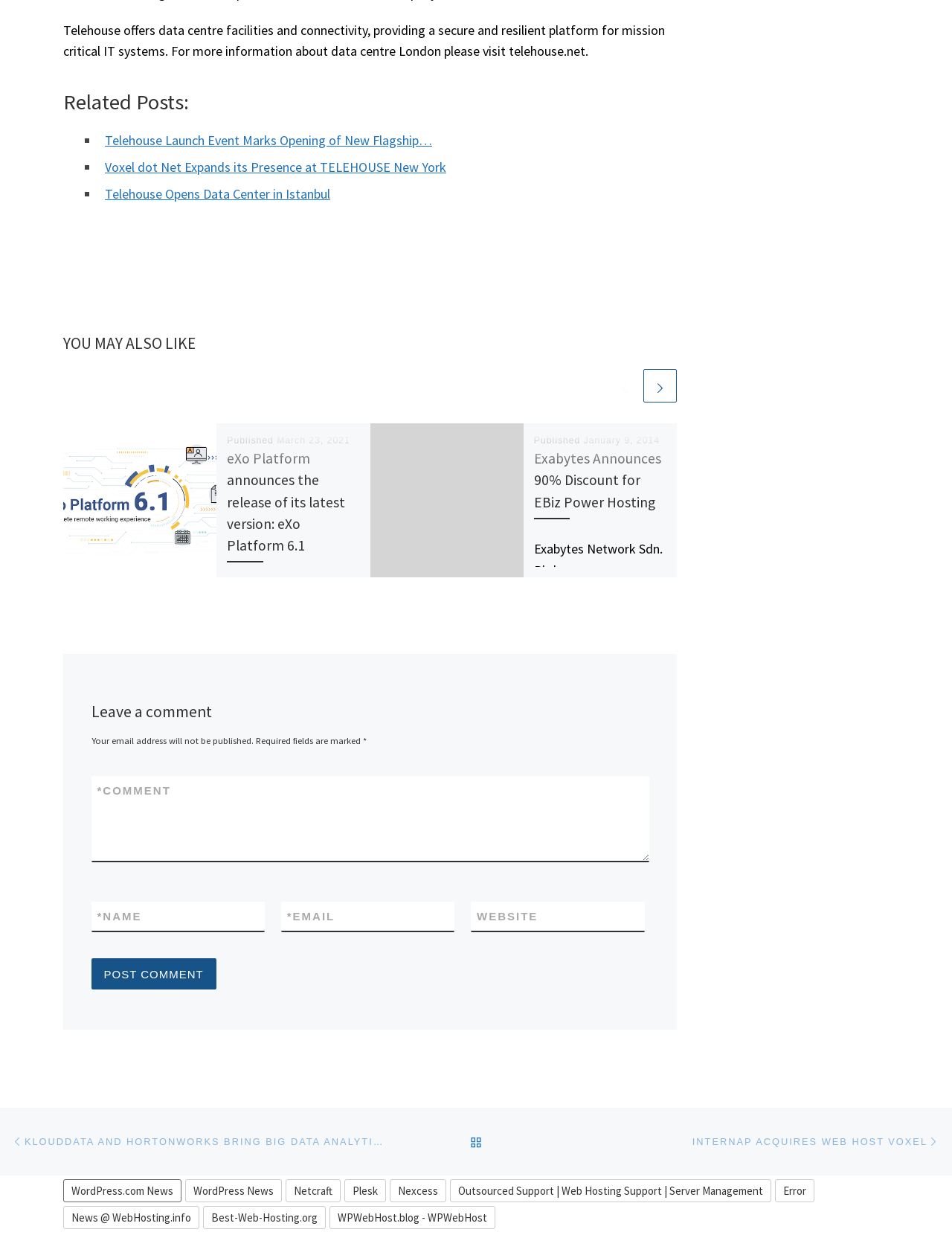What is the name of the company that expands its presence at TELEHOUSE New York?
Provide a comprehensive and detailed answer to the question.

The answer can be found in the related posts section where it says 'Voxel dot Net Expands its Presence at TELEHOUSE New York'.